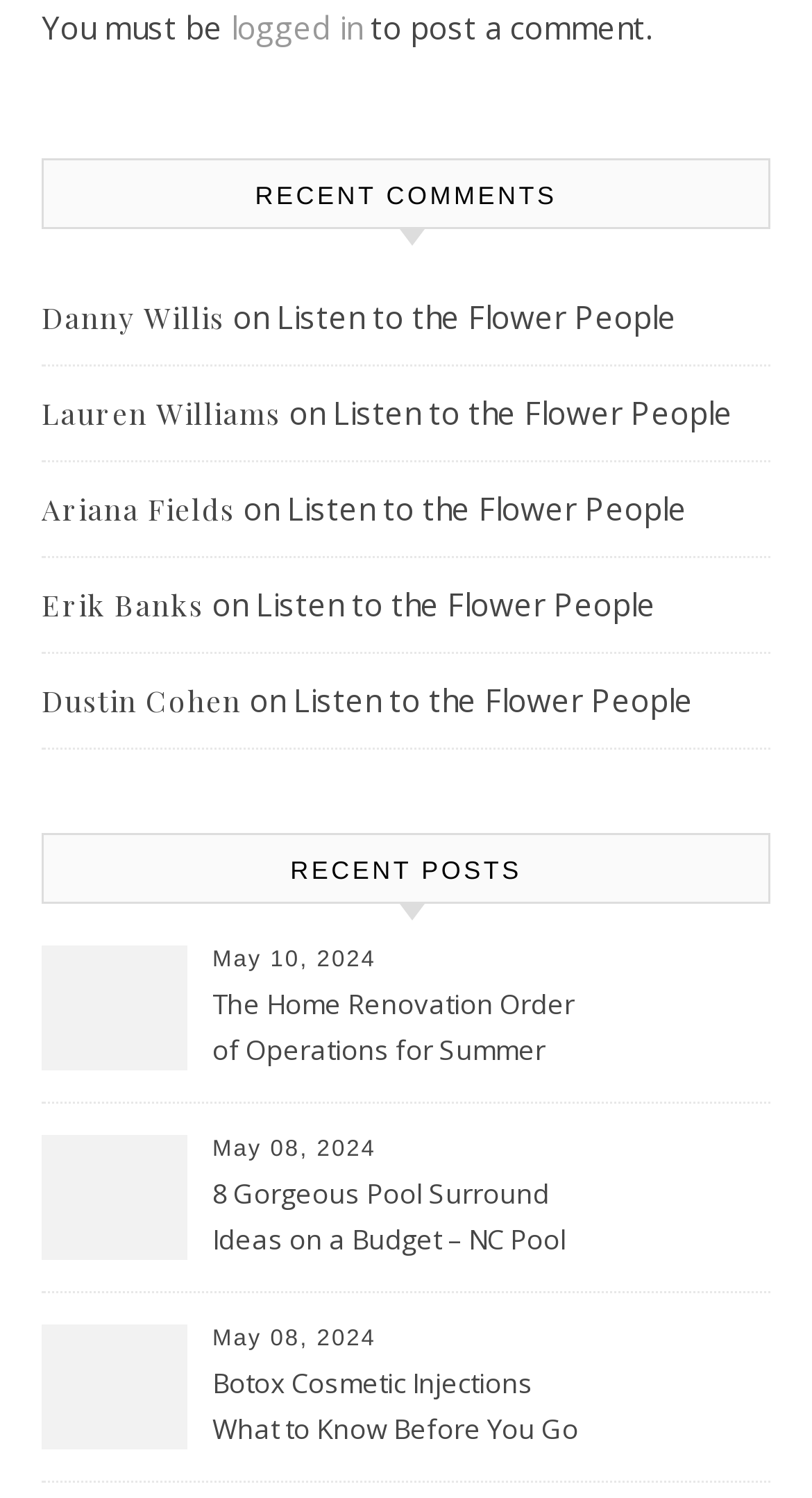Provide the bounding box coordinates of the section that needs to be clicked to accomplish the following instruction: "Read about Agricultural Solutions."

None